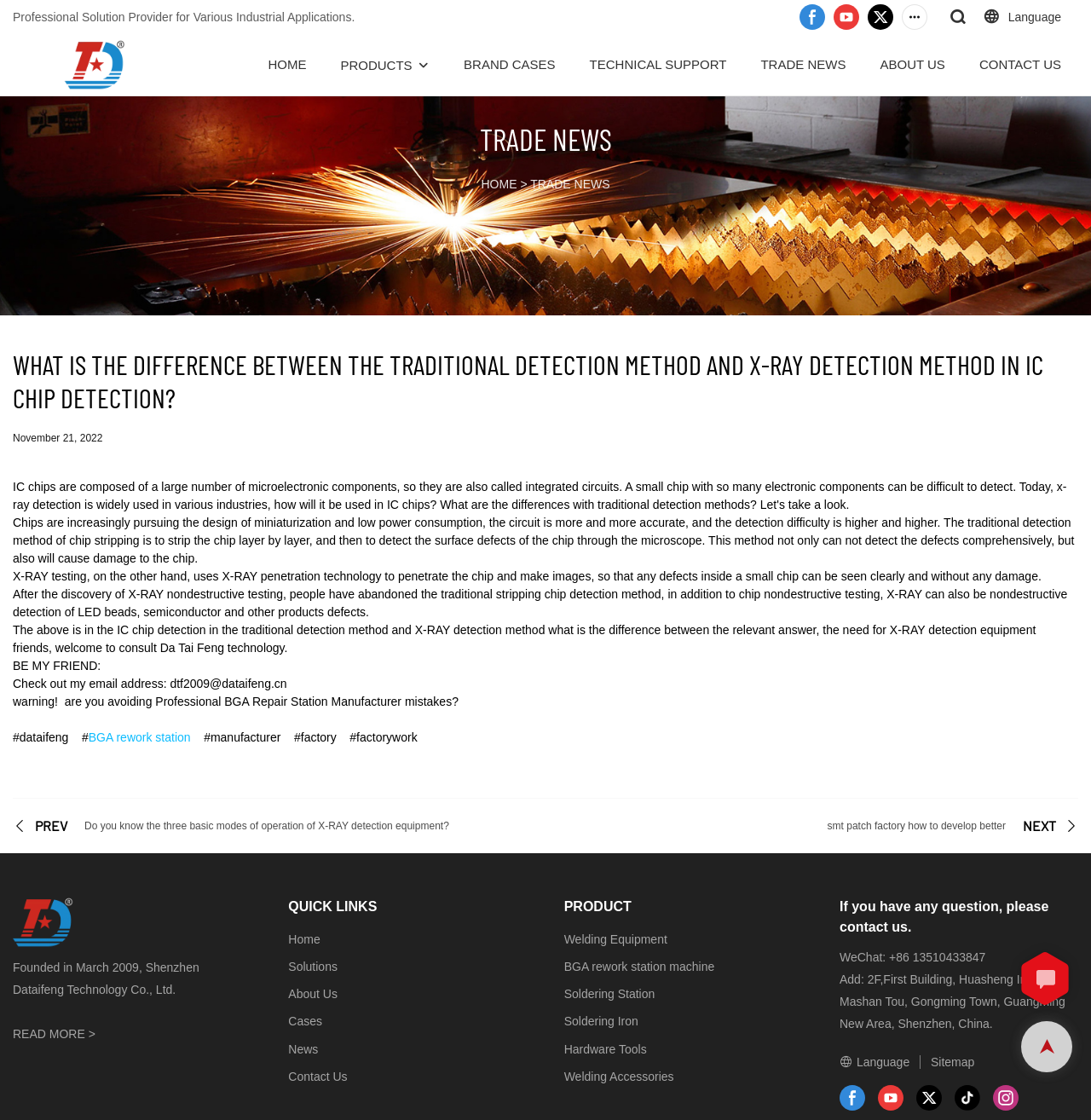Determine the bounding box coordinates of the section to be clicked to follow the instruction: "Click on the 'READ MORE >' link". The coordinates should be given as four float numbers between 0 and 1, formatted as [left, top, right, bottom].

[0.012, 0.917, 0.087, 0.929]